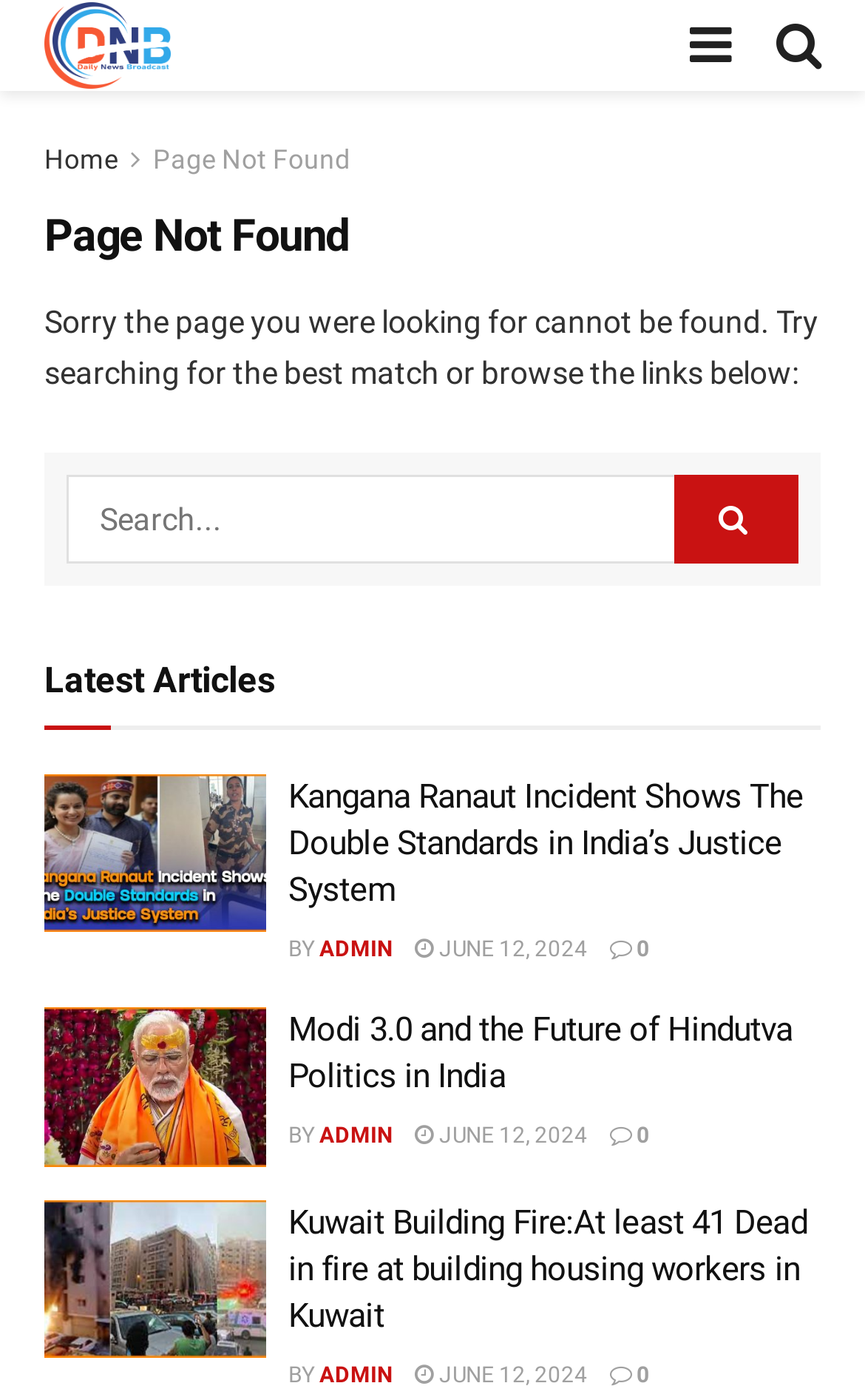Find the bounding box coordinates for the area you need to click to carry out the instruction: "Read article about Kuwait building fire". The coordinates should be four float numbers between 0 and 1, indicated as [left, top, right, bottom].

[0.051, 0.857, 0.308, 0.97]